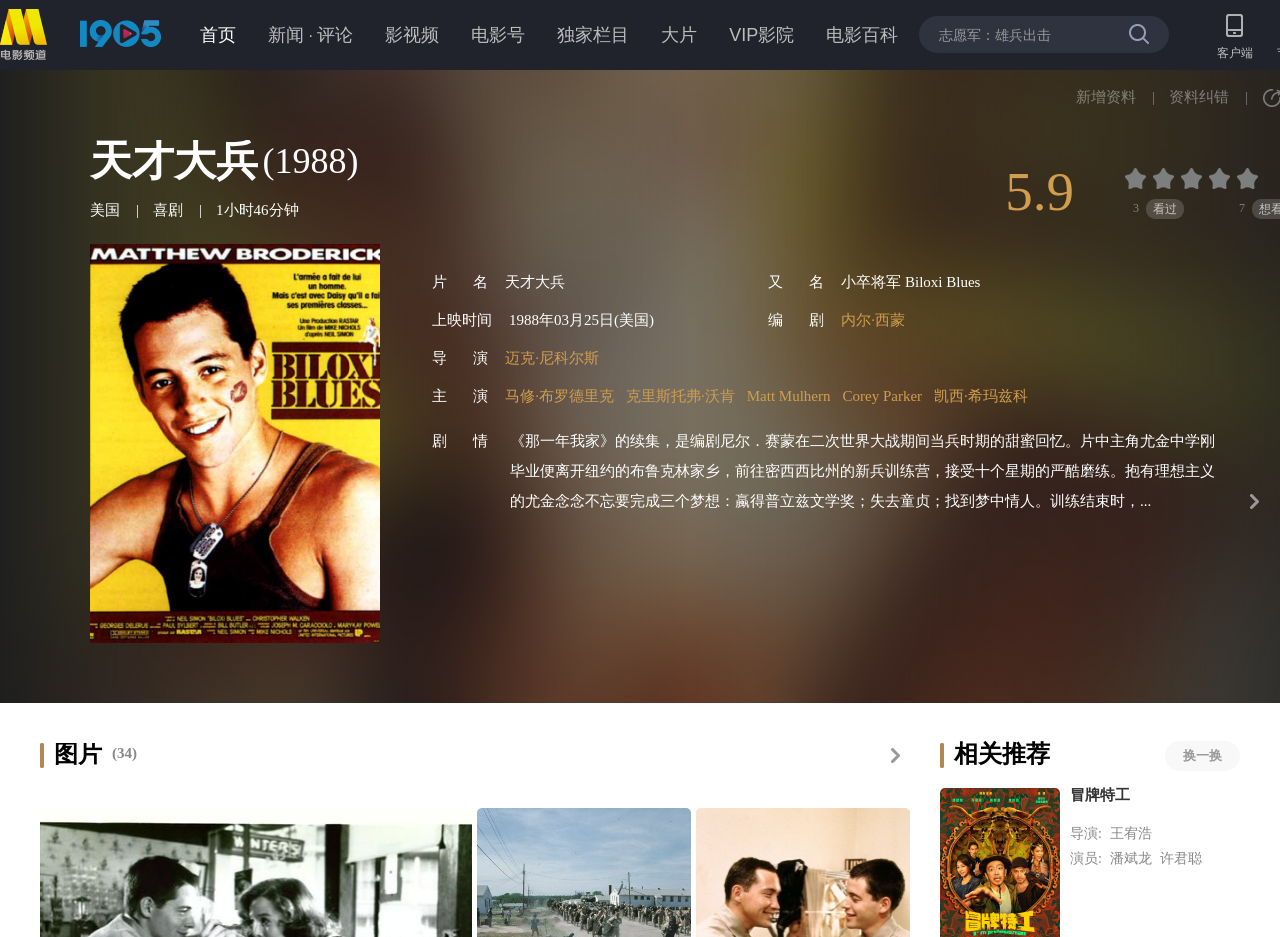Determine the bounding box coordinates for the area that needs to be clicked to fulfill this task: "view movie information". The coordinates must be given as four float numbers between 0 and 1, i.e., [left, top, right, bottom].

[0.07, 0.26, 0.297, 0.686]